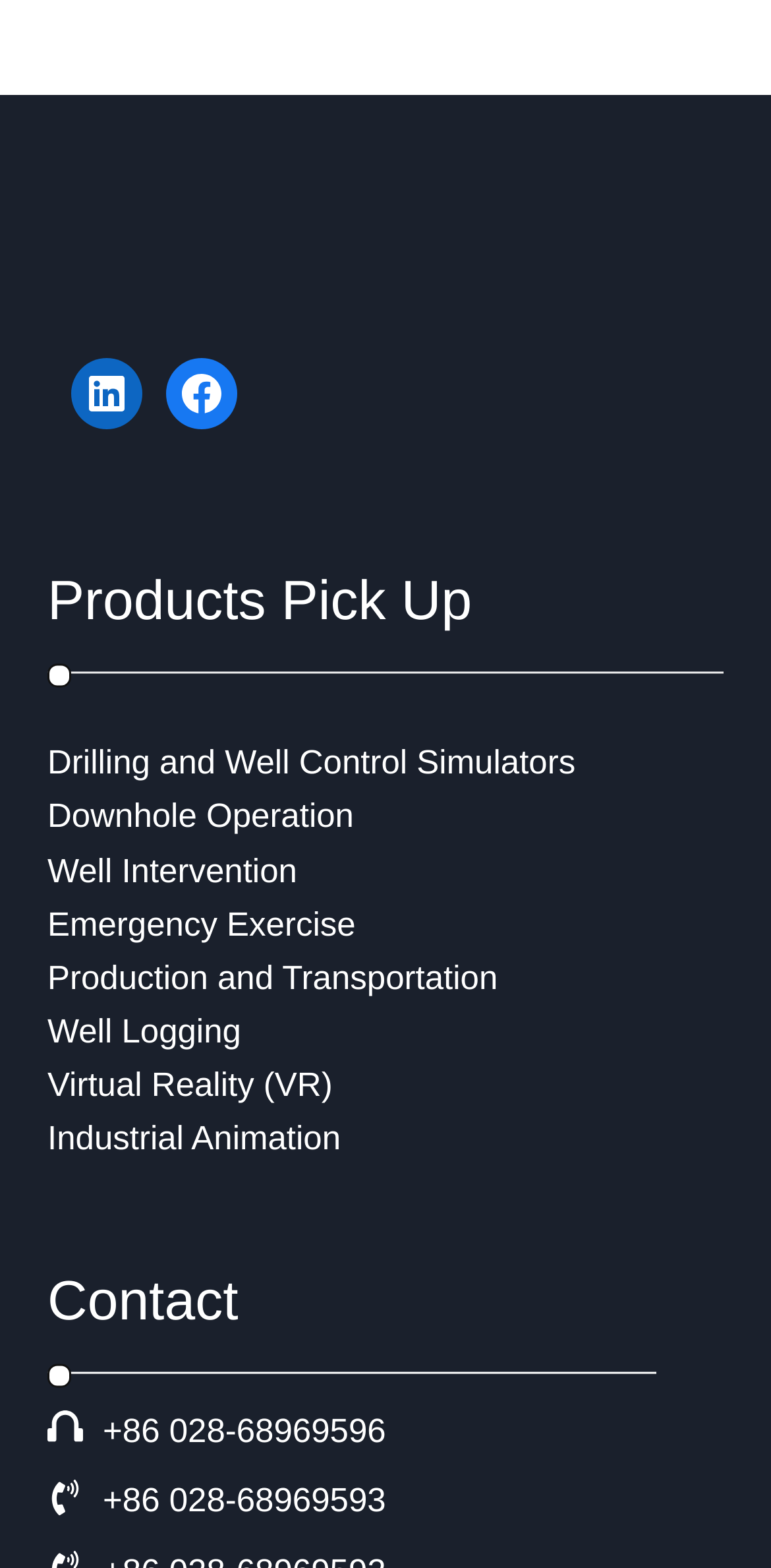Please answer the following question using a single word or phrase: 
How many phone numbers are listed?

2